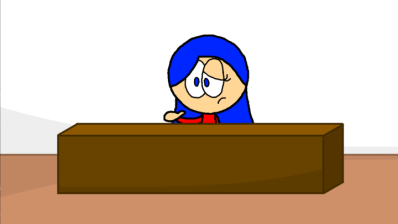What is the character's expression?
Answer the question with a single word or phrase derived from the image.

Thoughtful